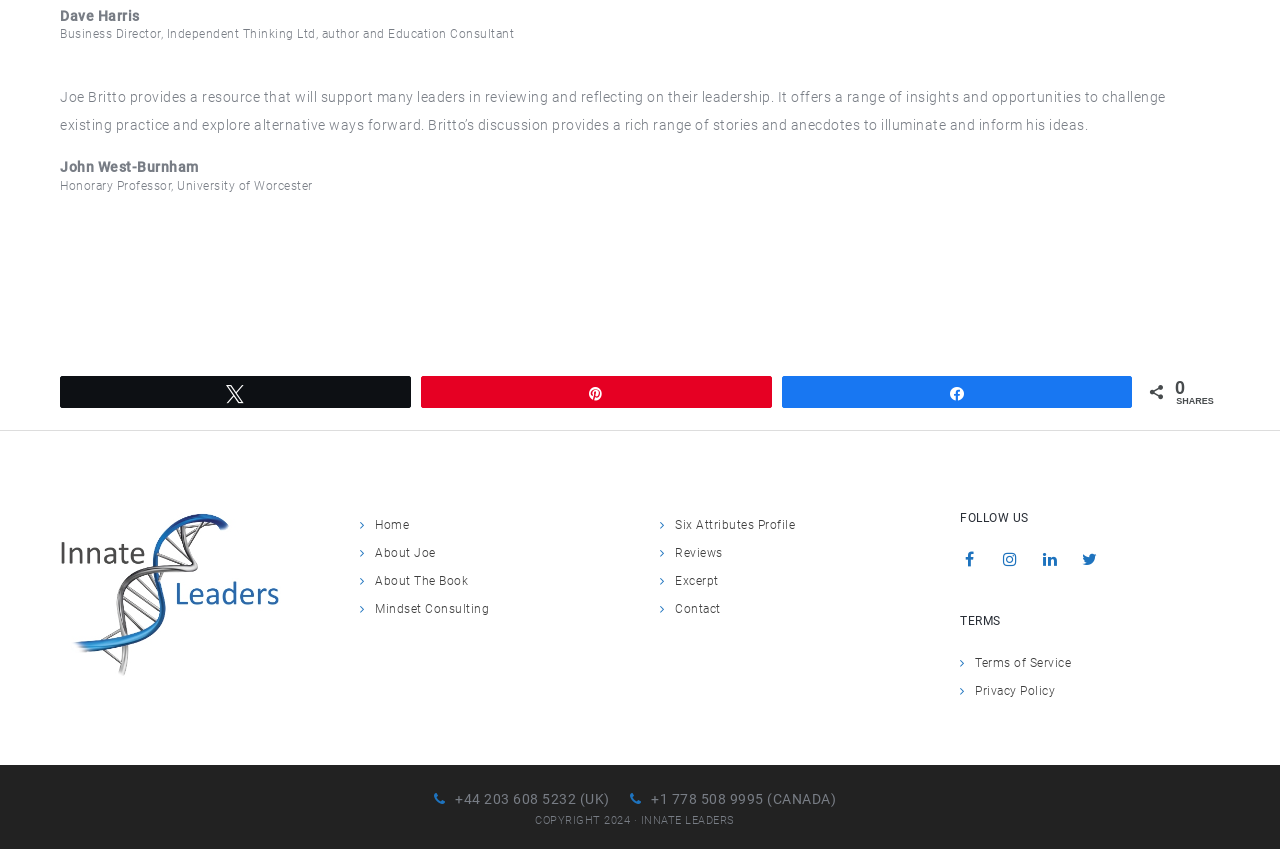Provide a short answer using a single word or phrase for the following question: 
What is the copyright year of the webpage?

2024